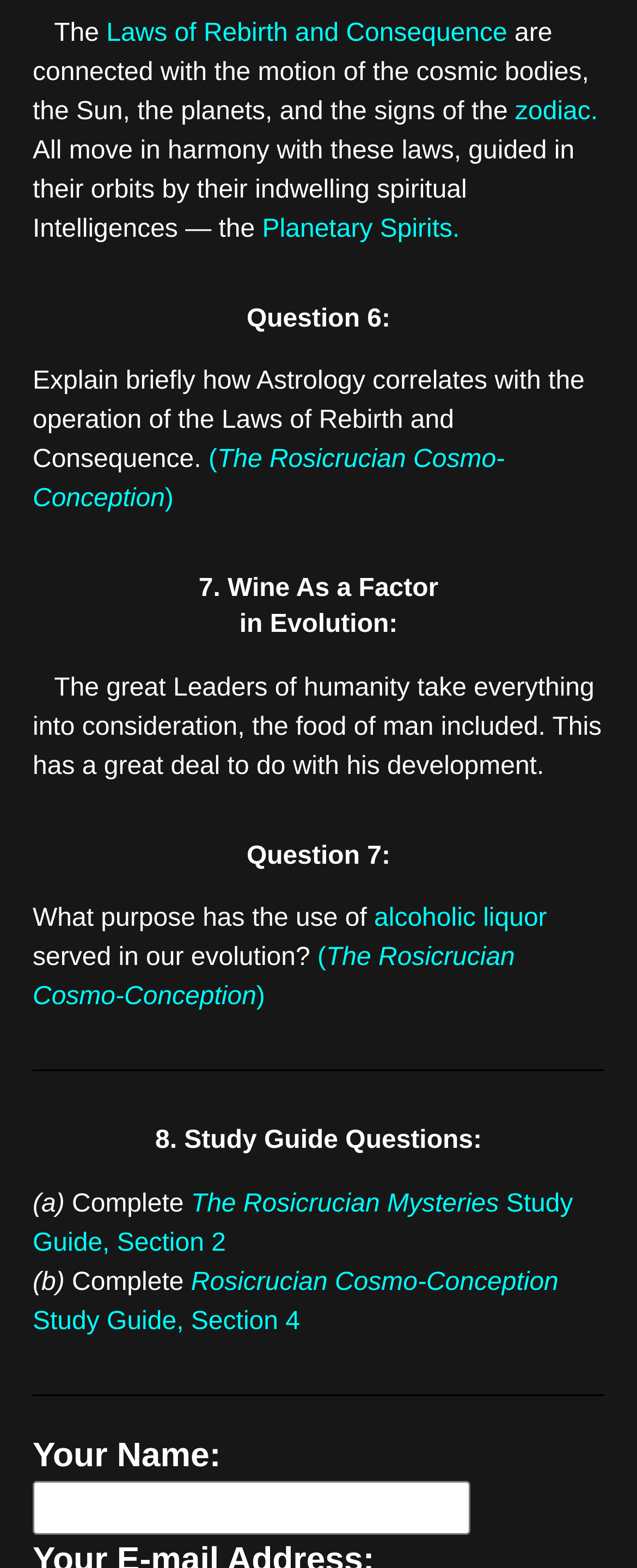What is the topic of Question 6?
Please use the visual content to give a single word or phrase answer.

Astrology